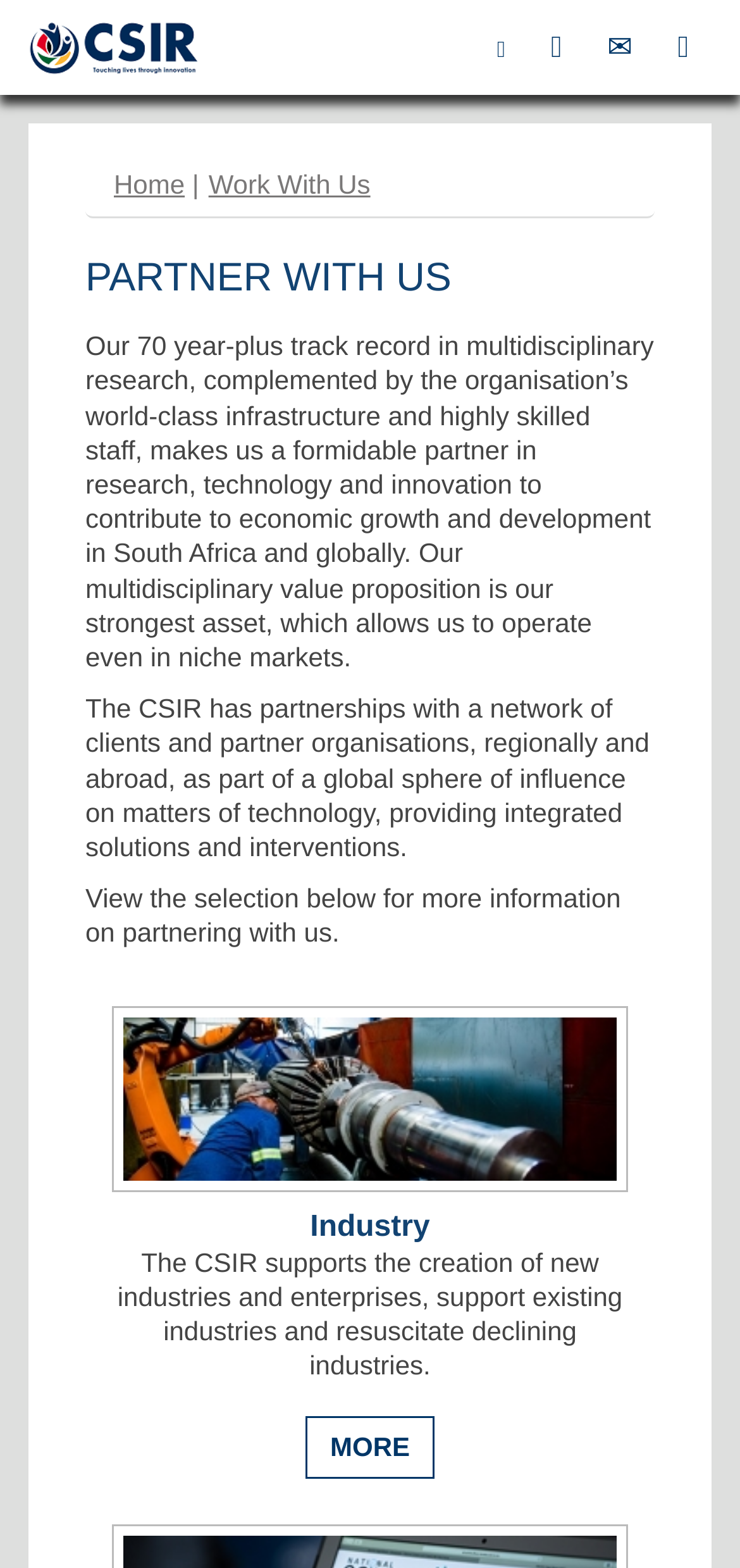What is the focus of the CSIR's partnerships? Analyze the screenshot and reply with just one word or a short phrase.

Research, technology, and innovation